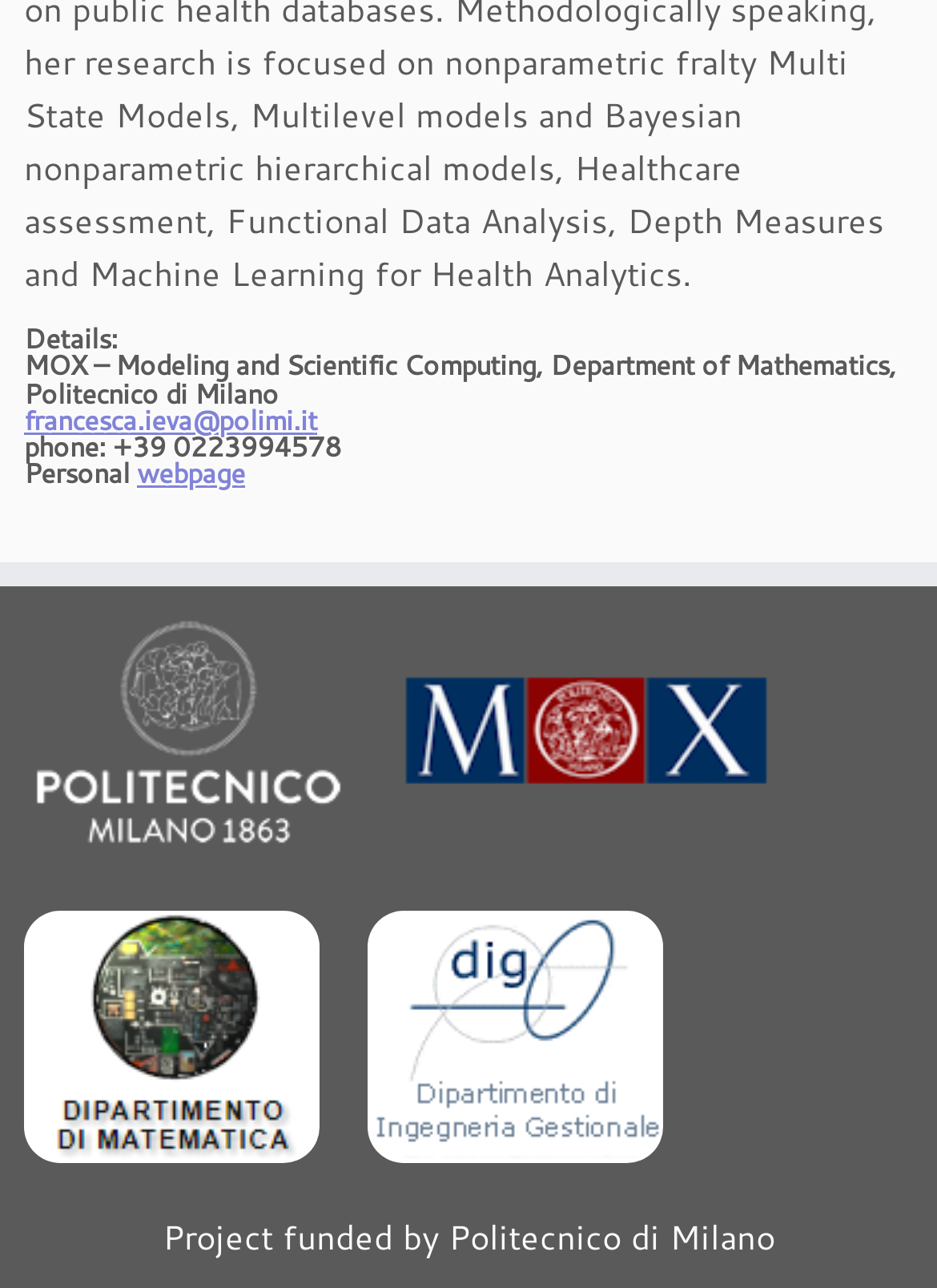Given the webpage screenshot and the description, determine the bounding box coordinates (top-left x, top-left y, bottom-right x, bottom-right y) that define the location of the UI element matching this description: title="Dipartimento di Ingegneria Gestionale"

[0.392, 0.788, 0.708, 0.818]